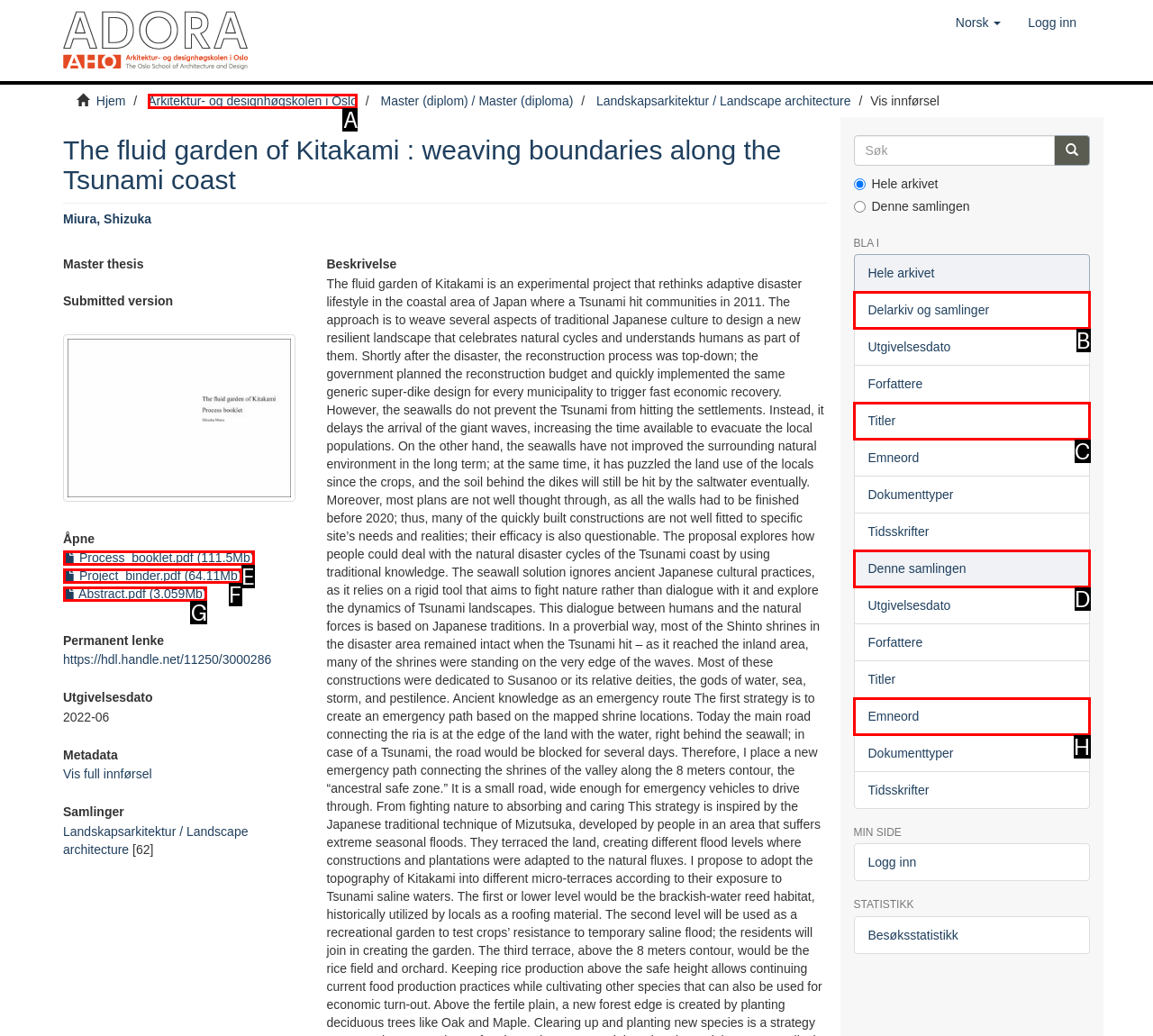Using the description: Home, find the corresponding HTML element. Provide the letter of the matching option directly.

None